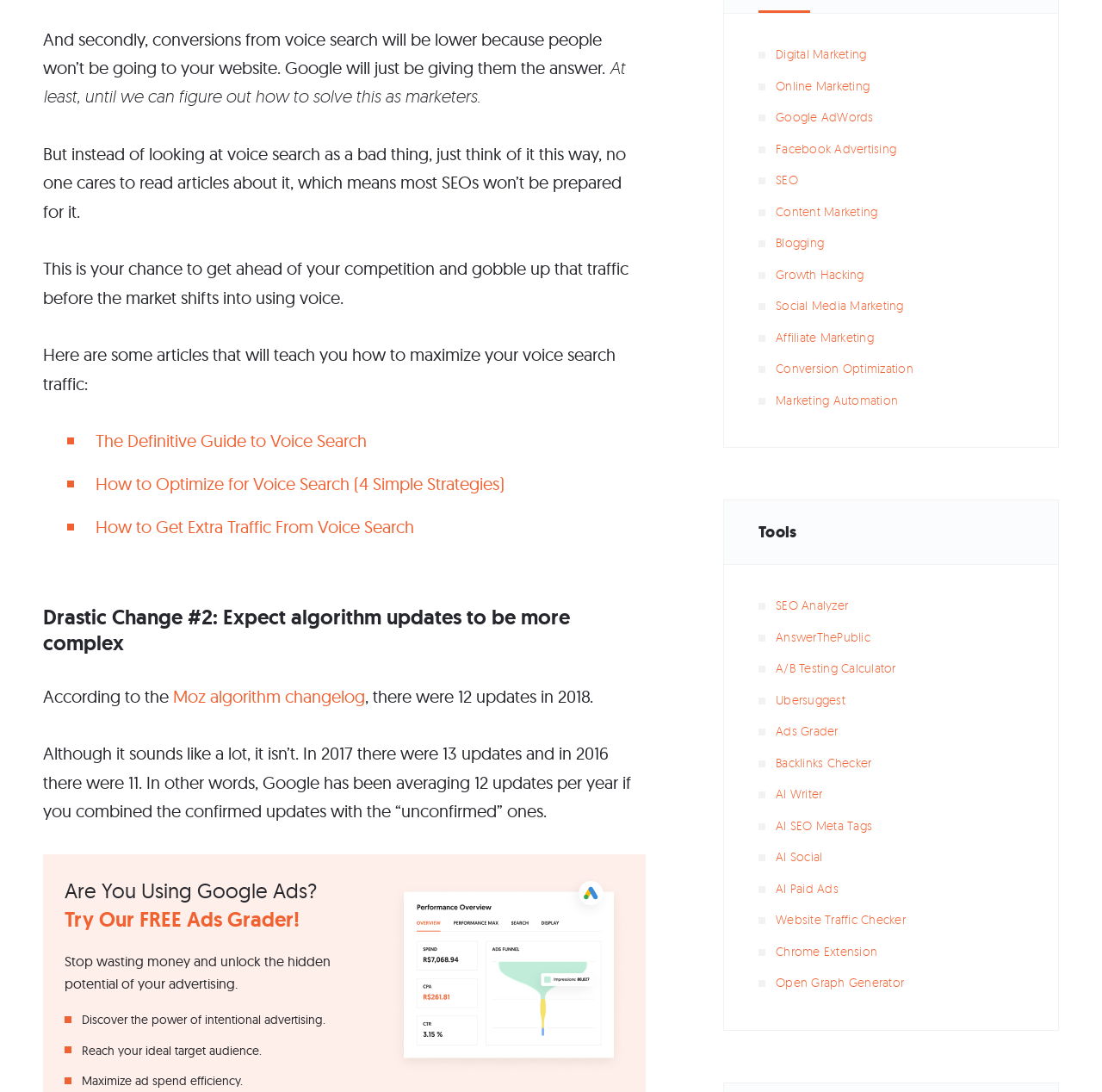Review the image closely and give a comprehensive answer to the question: How many algorithm updates were there in 2018?

According to the Moz algorithm changelog, there were 12 updates in 2018, which is a relatively average number compared to previous years.